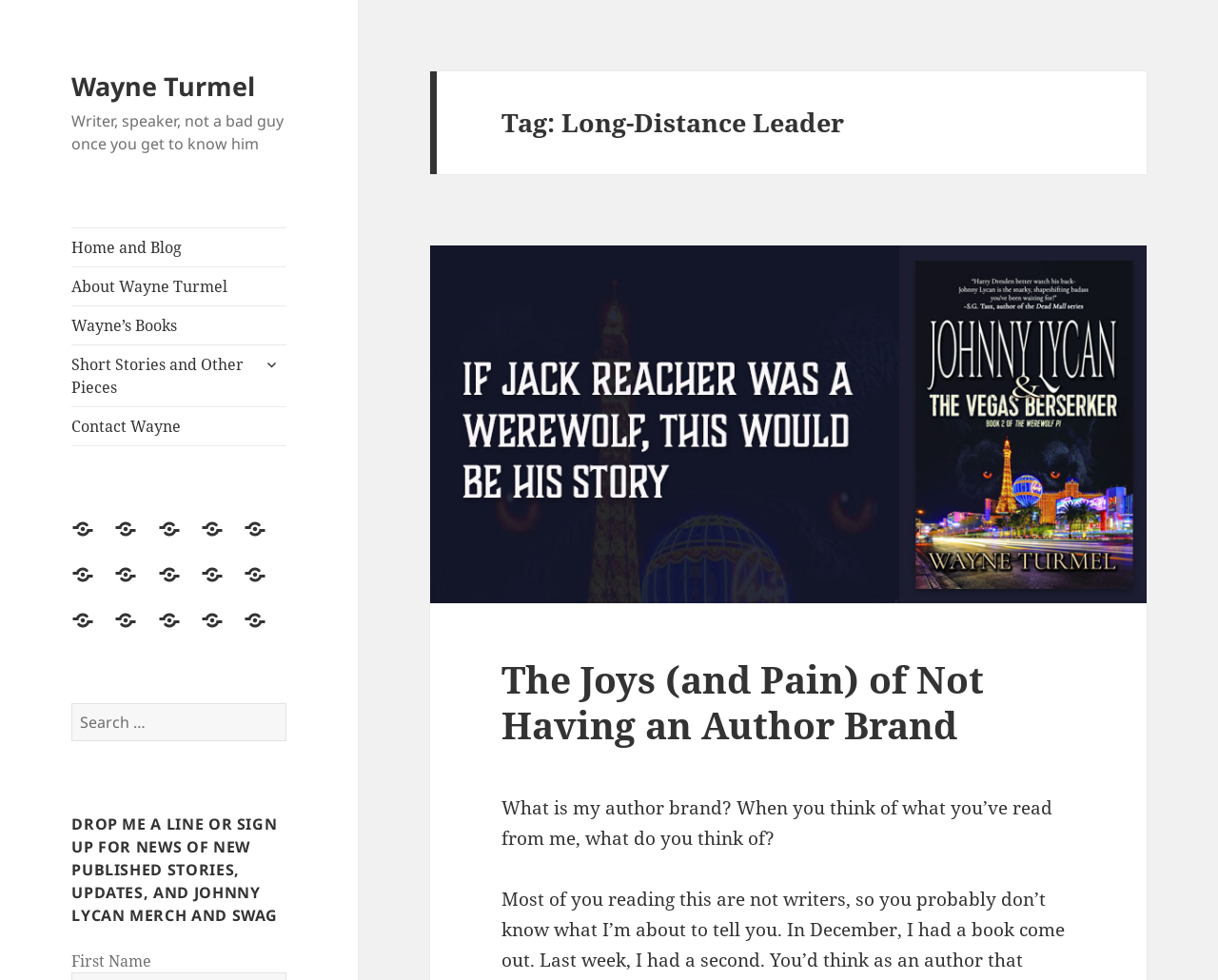Determine the coordinates of the bounding box that should be clicked to complete the instruction: "Click on Who We Are". The coordinates should be represented by four float numbers between 0 and 1: [left, top, right, bottom].

None